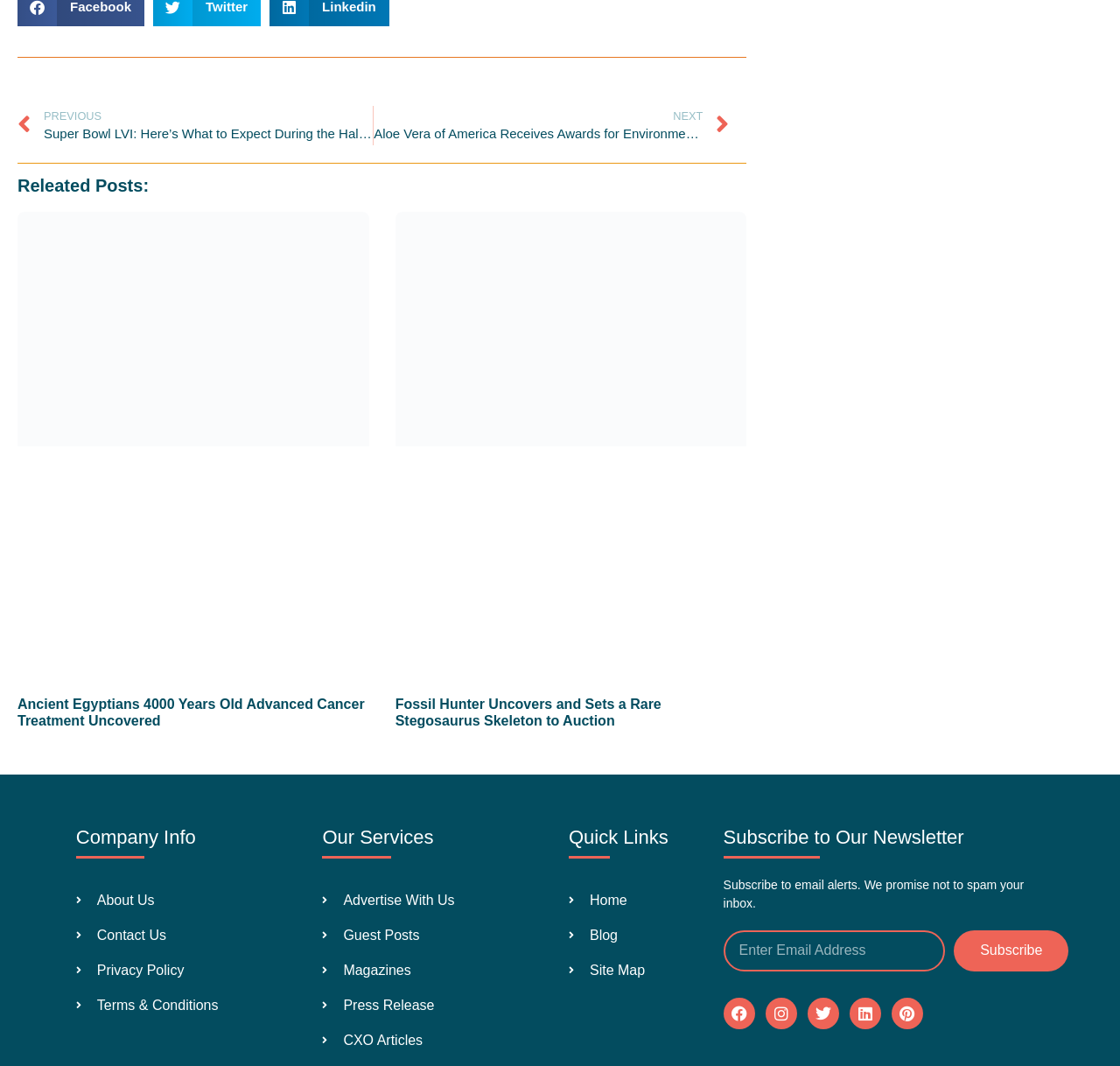Locate the bounding box coordinates of the element that should be clicked to execute the following instruction: "Follow on Facebook".

[0.646, 0.936, 0.674, 0.965]